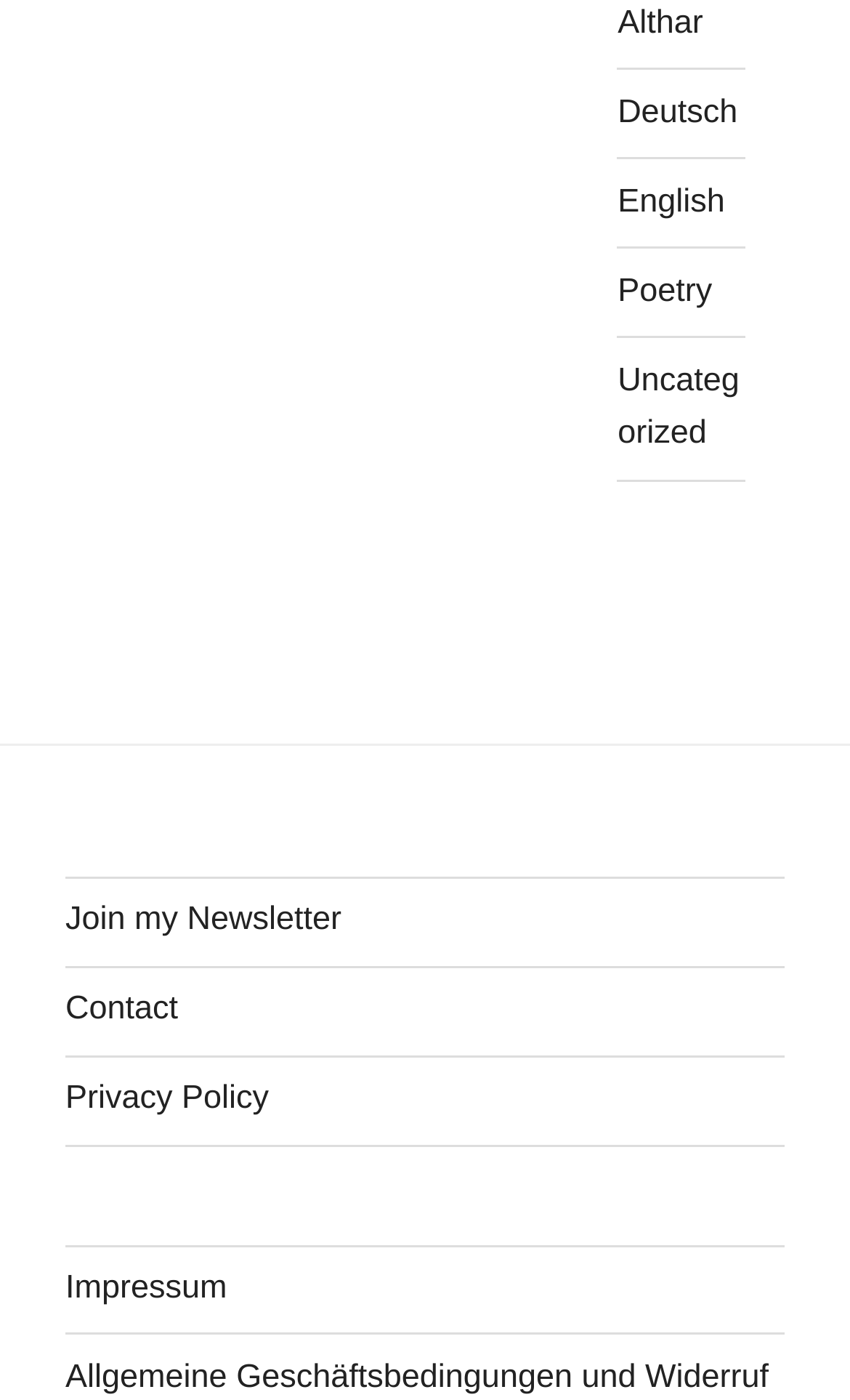Bounding box coordinates must be specified in the format (top-left x, top-left y, bottom-right x, bottom-right y). All values should be floating point numbers between 0 and 1. What are the bounding box coordinates of the UI element described as: Privacy Policy

[0.077, 0.771, 0.316, 0.798]